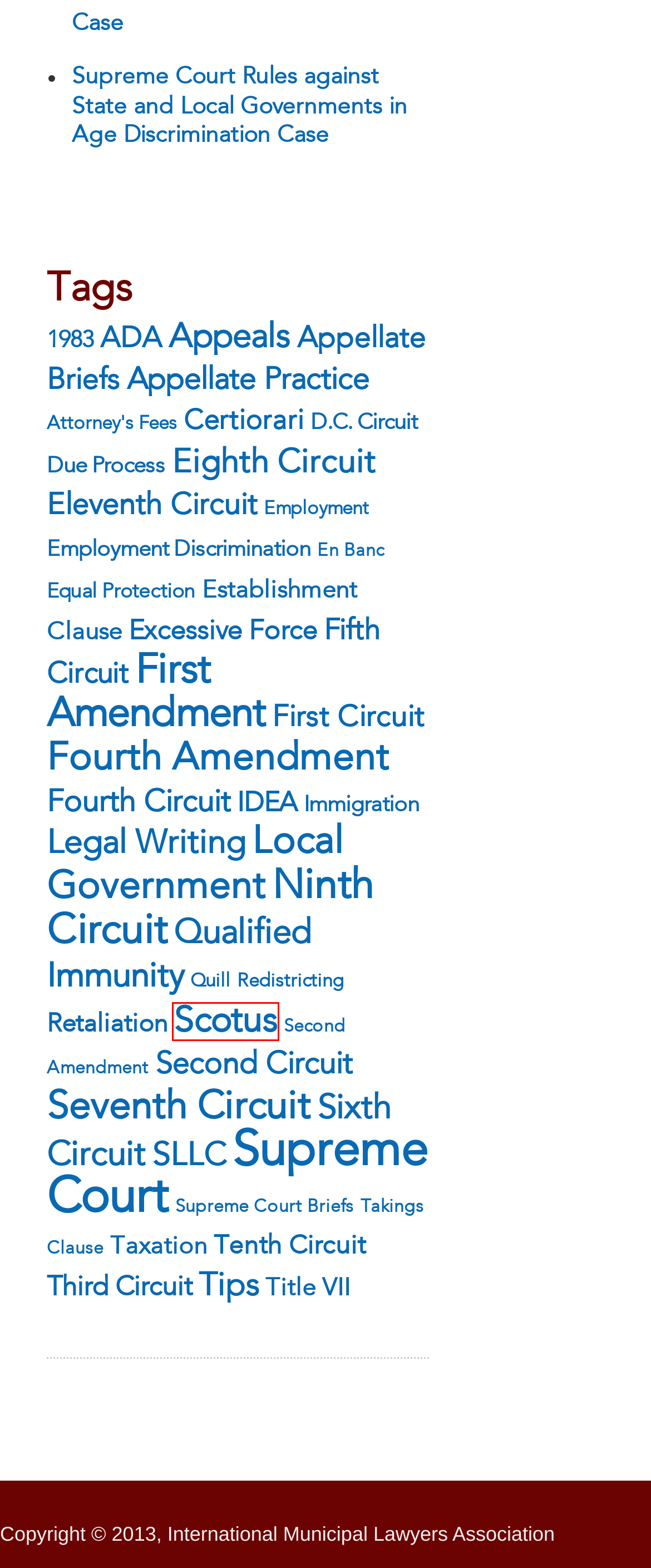Inspect the screenshot of a webpage with a red rectangle bounding box. Identify the webpage description that best corresponds to the new webpage after clicking the element inside the bounding box. Here are the candidates:
A. First Amendment | IMLA Appellate Practice Blog
B. Scotus | IMLA Appellate Practice Blog
C. Quill | IMLA Appellate Practice Blog
D. Excessive Force | IMLA Appellate Practice Blog
E. Seventh Circuit | IMLA Appellate Practice Blog
F. Fourth Amendment | IMLA Appellate Practice Blog
G. SLLC | IMLA Appellate Practice Blog
H. Equal Protection | IMLA Appellate Practice Blog

B